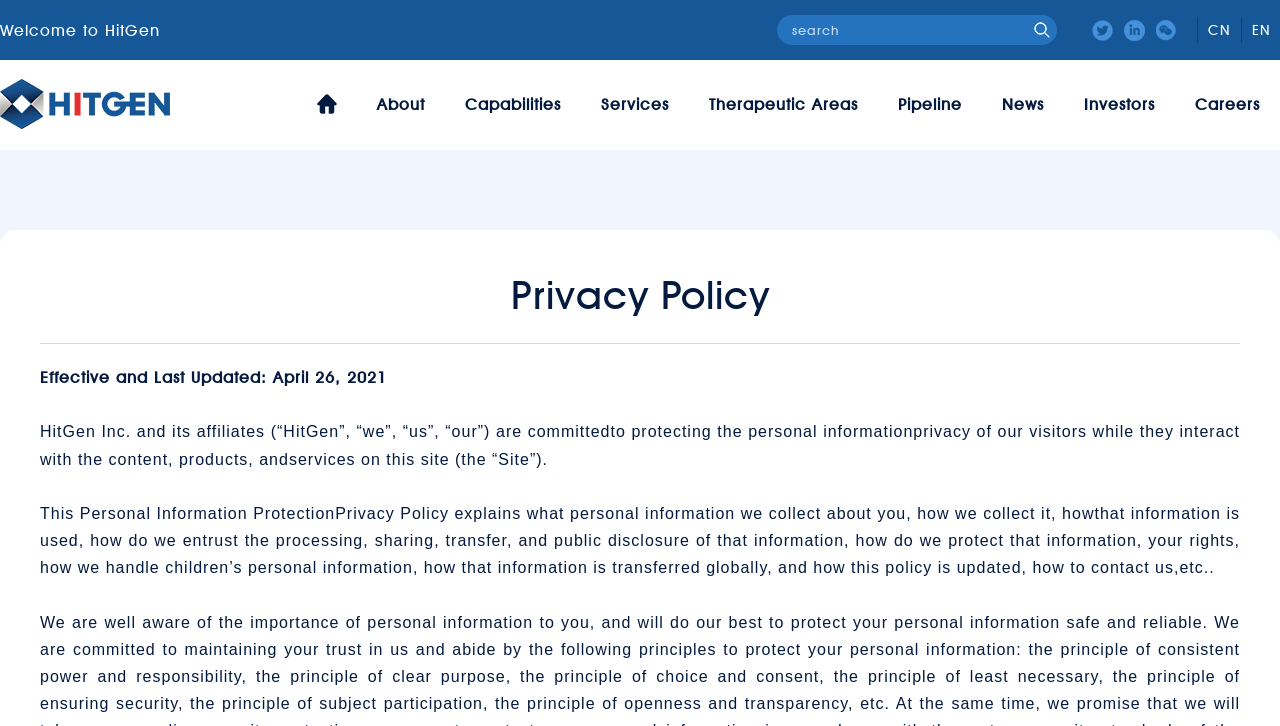Find the bounding box coordinates of the clickable area required to complete the following action: "search for something".

[0.607, 0.021, 0.826, 0.062]